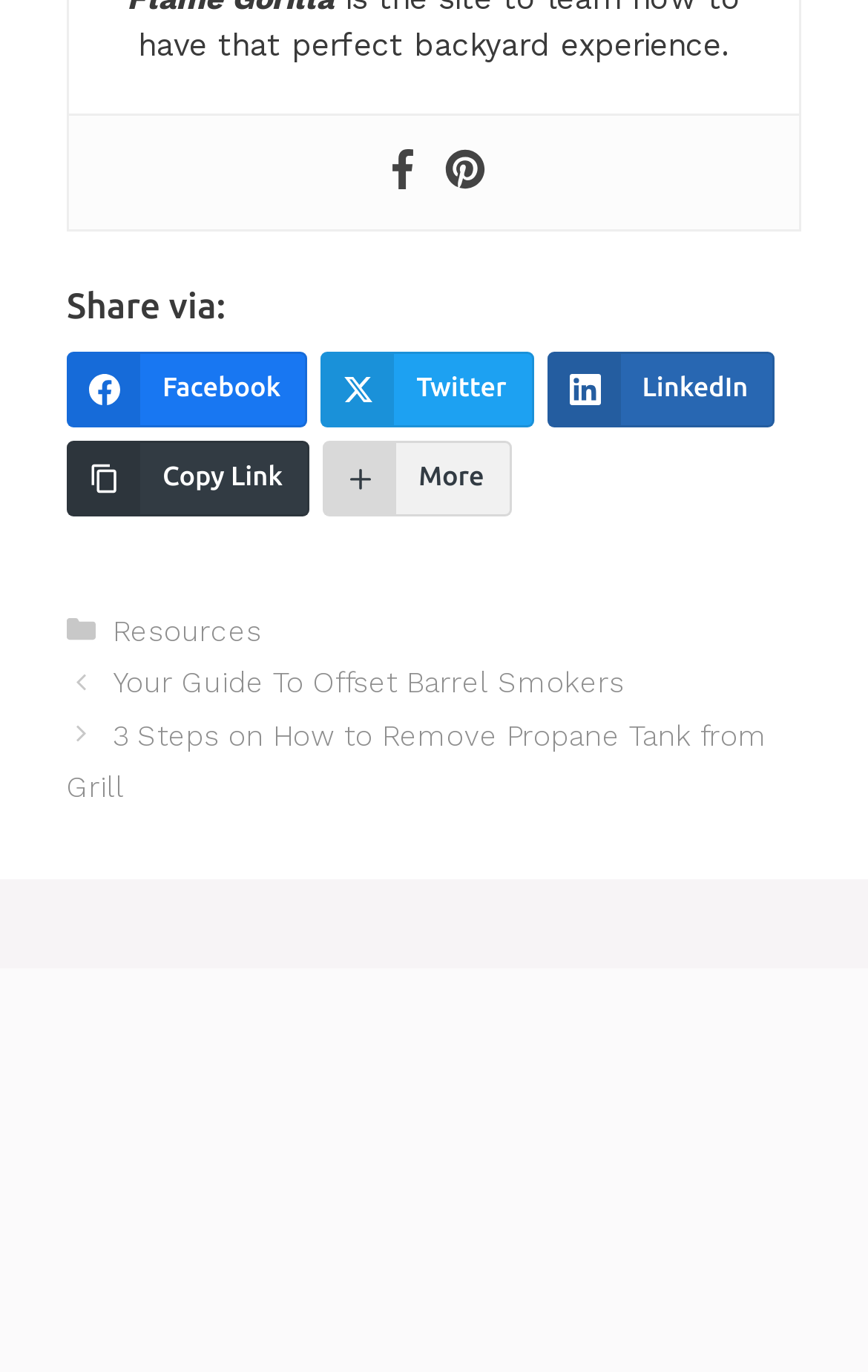What is the title of the second post?
Kindly offer a comprehensive and detailed response to the question.

I looked at the navigation section of the webpage and found the title of the second post, which is '3 Steps on How to Remove Propane Tank from Grill'.